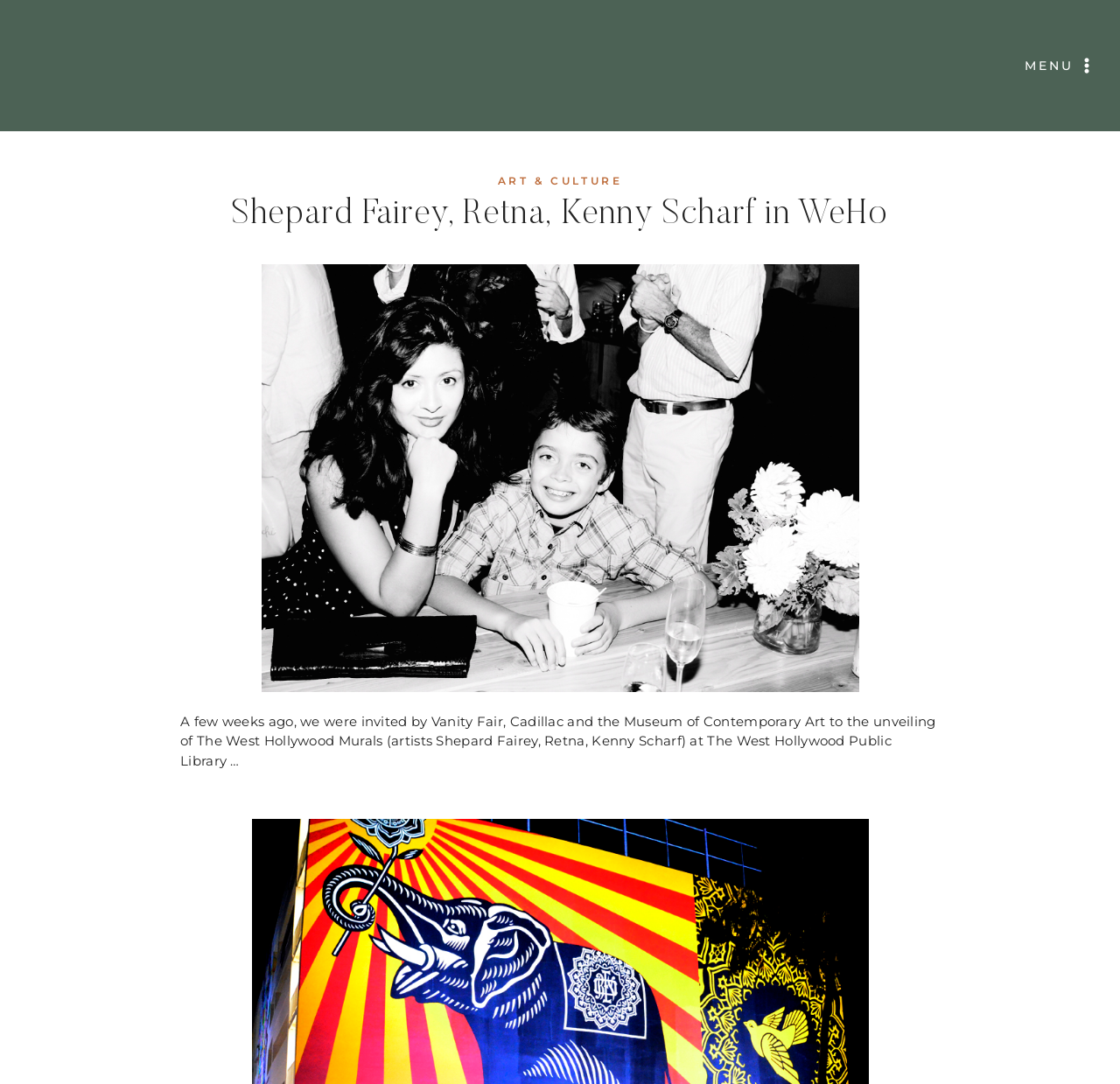What is the name of the magazine that invited the author?
Using the image, provide a concise answer in one word or a short phrase.

Vanity Fair